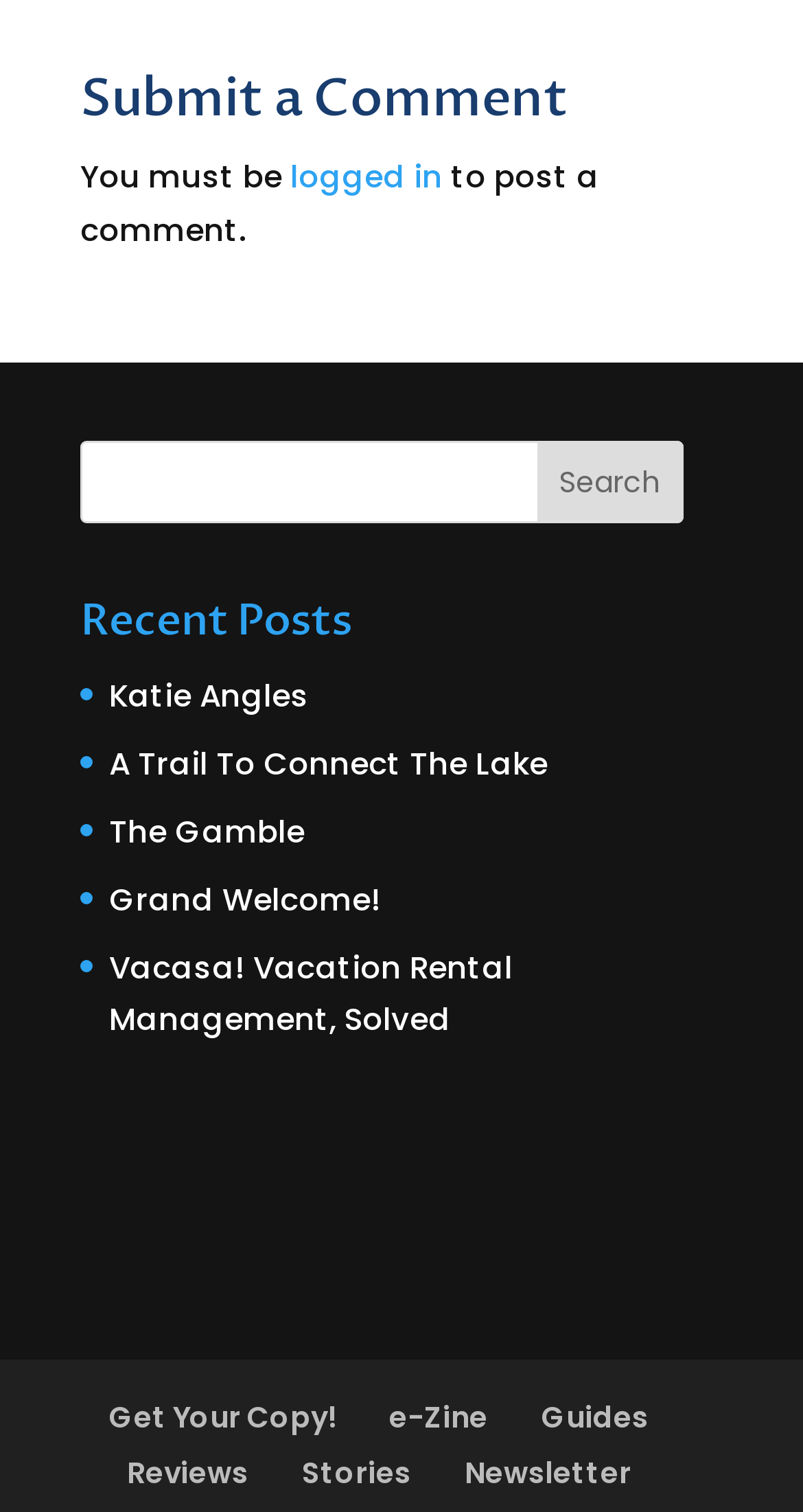Pinpoint the bounding box coordinates of the clickable area needed to execute the instruction: "Get Your Copy!". The coordinates should be specified as four float numbers between 0 and 1, i.e., [left, top, right, bottom].

[0.136, 0.924, 0.418, 0.951]